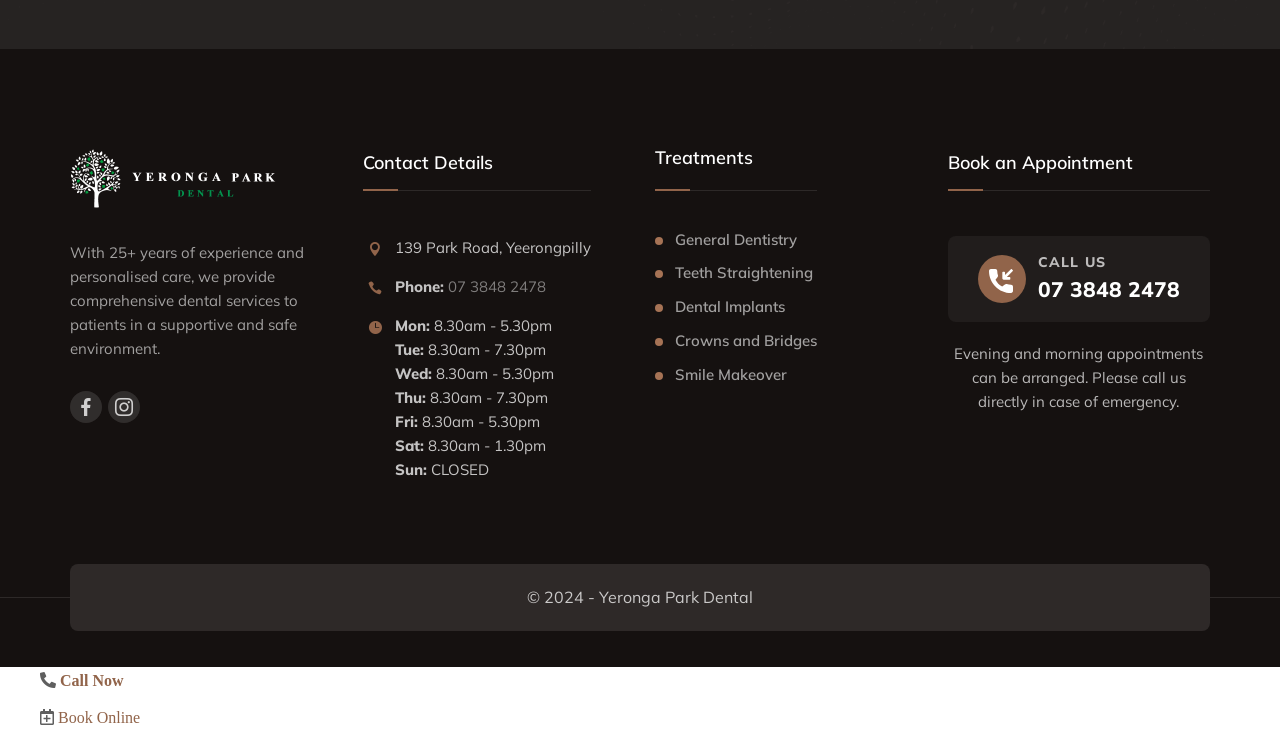Please determine the bounding box coordinates of the element's region to click in order to carry out the following instruction: "Get in touch with the dentist". The coordinates should be four float numbers between 0 and 1, i.e., [left, top, right, bottom].

[0.74, 0.318, 0.945, 0.434]